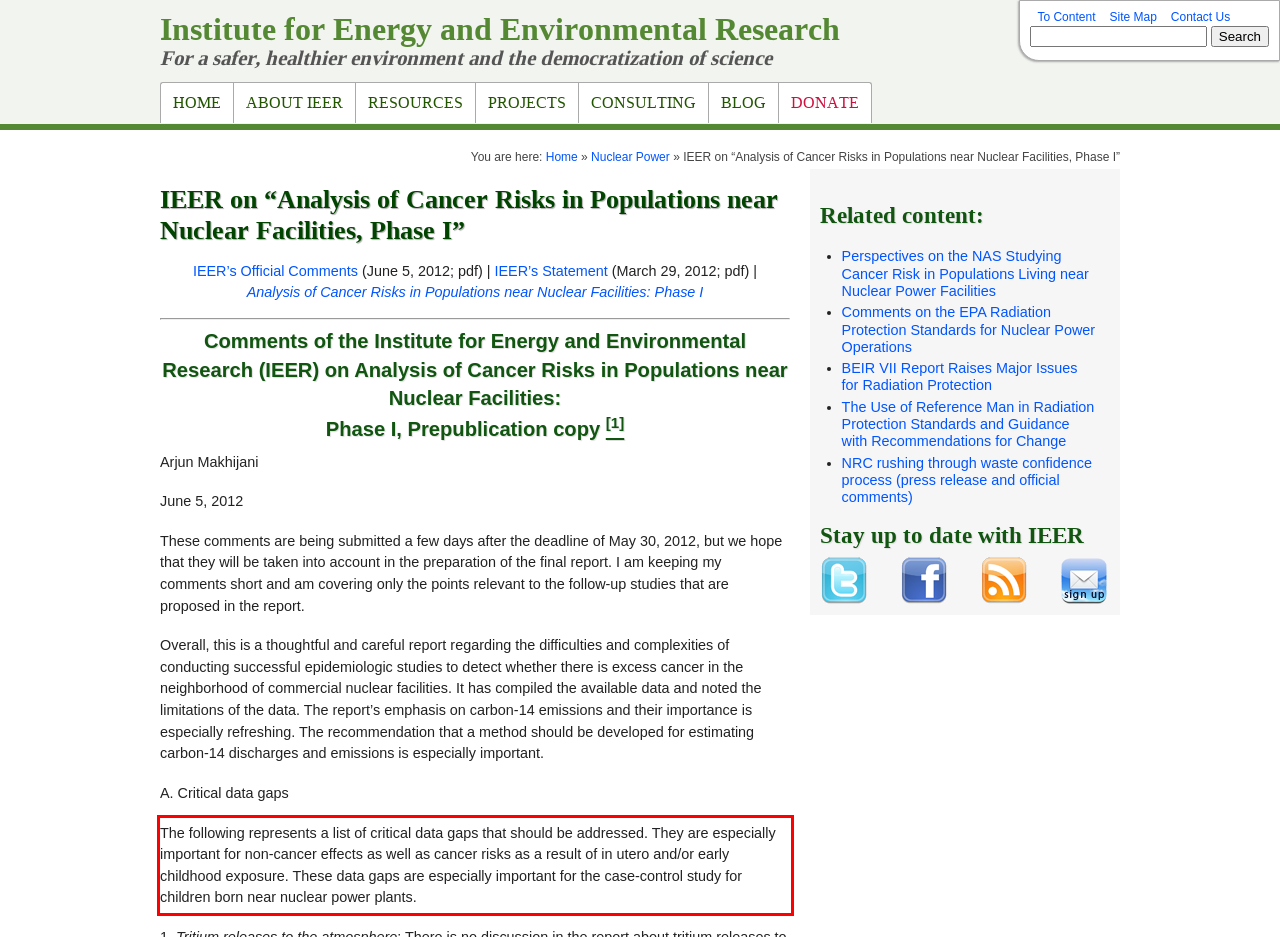Please examine the webpage screenshot and extract the text within the red bounding box using OCR.

The following represents a list of critical data gaps that should be addressed. They are especially important for non-cancer effects as well as cancer risks as a result of in utero and/or early childhood exposure. These data gaps are especially important for the case-control study for children born near nuclear power plants.